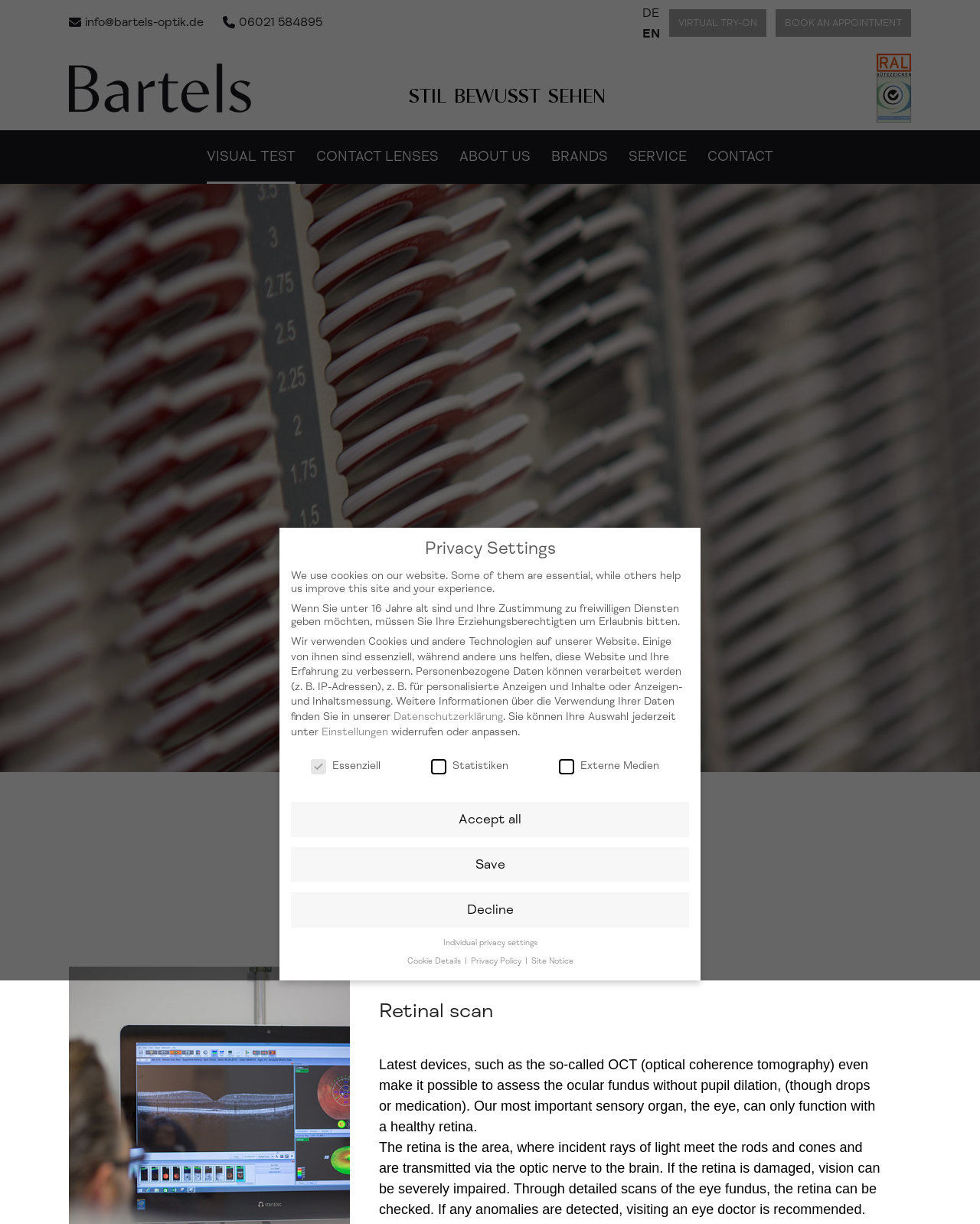Pinpoint the bounding box coordinates of the clickable element to carry out the following instruction: "Click the 'VISUAL TEST' link."

[0.211, 0.106, 0.302, 0.15]